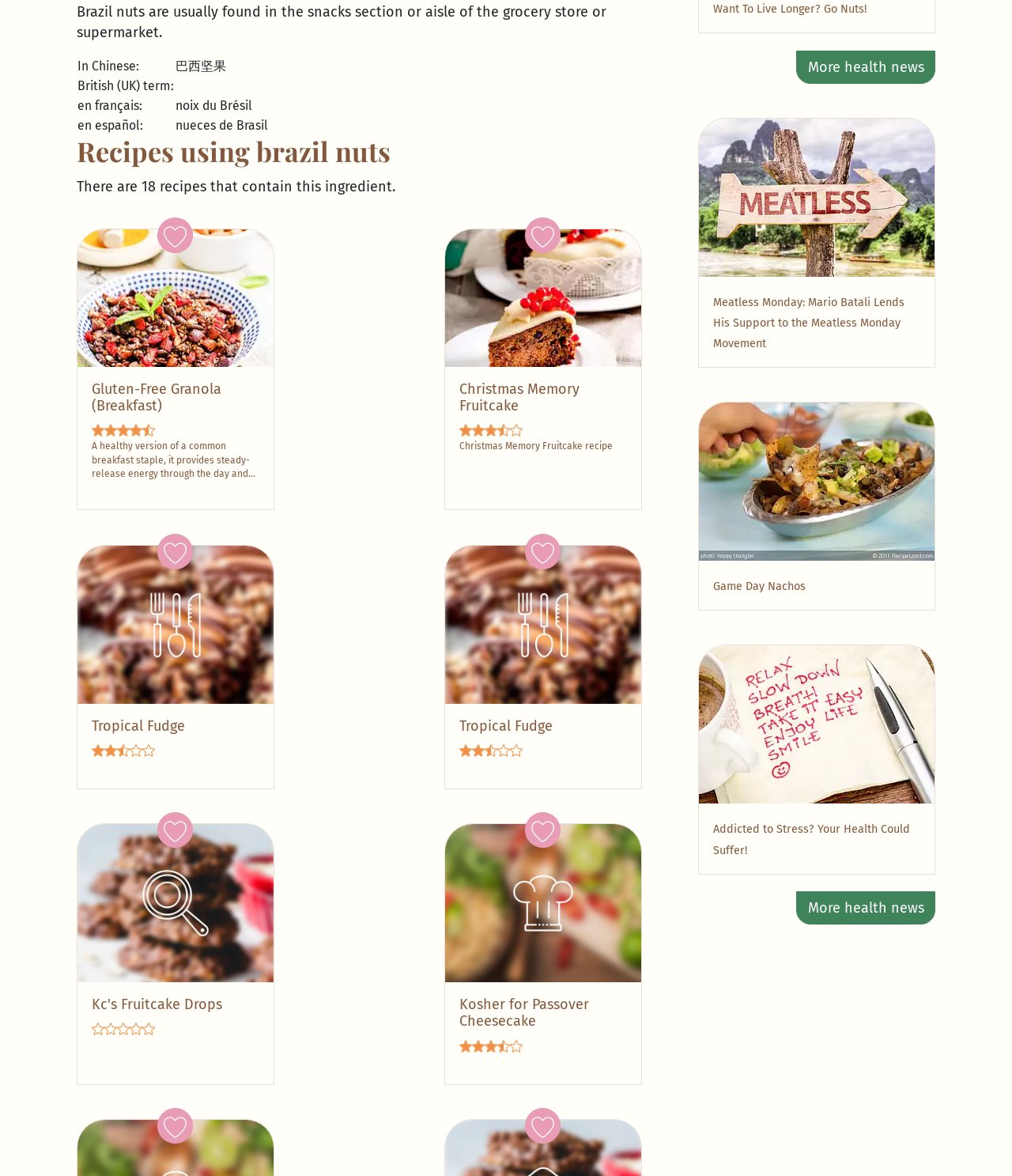Please specify the bounding box coordinates for the clickable region that will help you carry out the instruction: "View Christmas Memory Fruitcake recipe".

[0.454, 0.323, 0.573, 0.352]